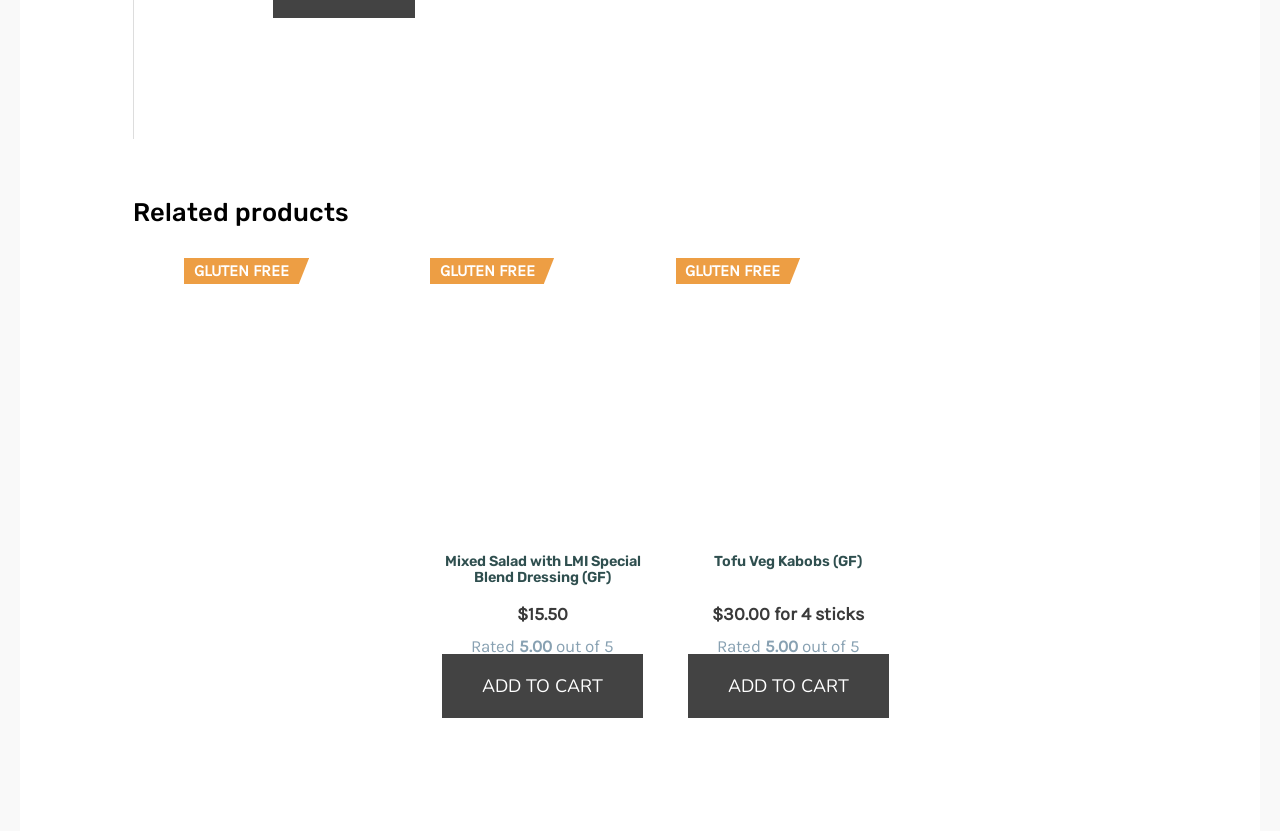What is the price of Mixed Salad with LMI Special Blend Dressing?
Use the image to answer the question with a single word or phrase.

$15.50